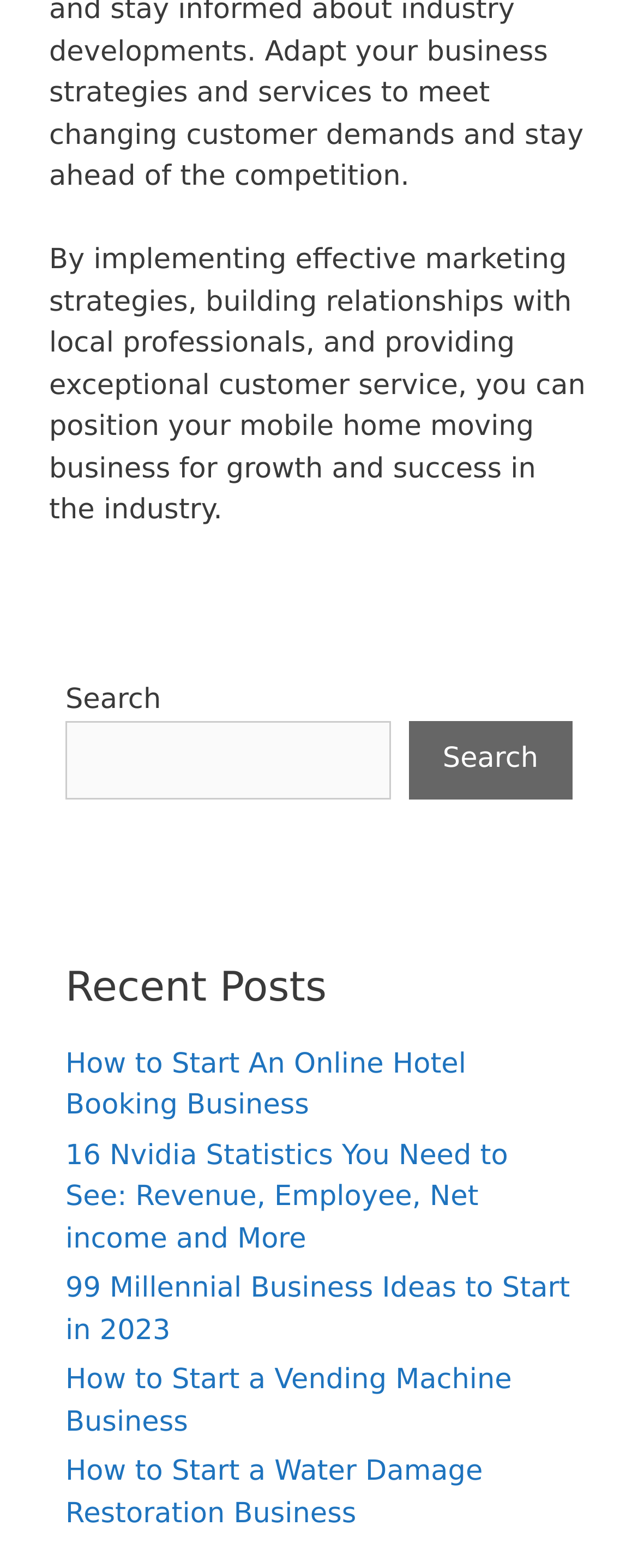How many article links are listed under 'Recent Posts'?
From the screenshot, provide a brief answer in one word or phrase.

5